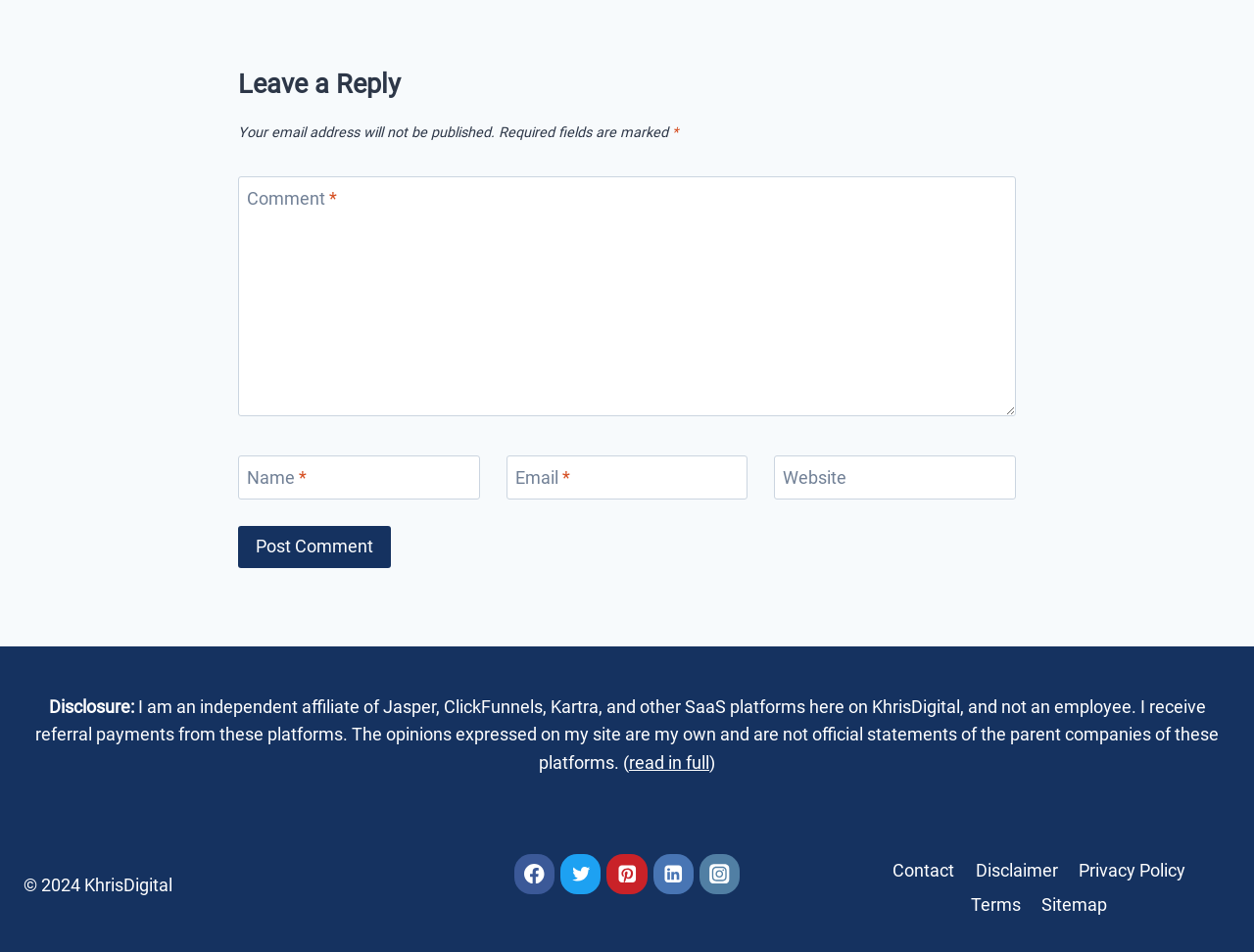Identify the bounding box of the UI element that matches this description: "parent_node: Website aria-label="Website" name="url" placeholder="https://www.example.com"".

[0.617, 0.478, 0.81, 0.524]